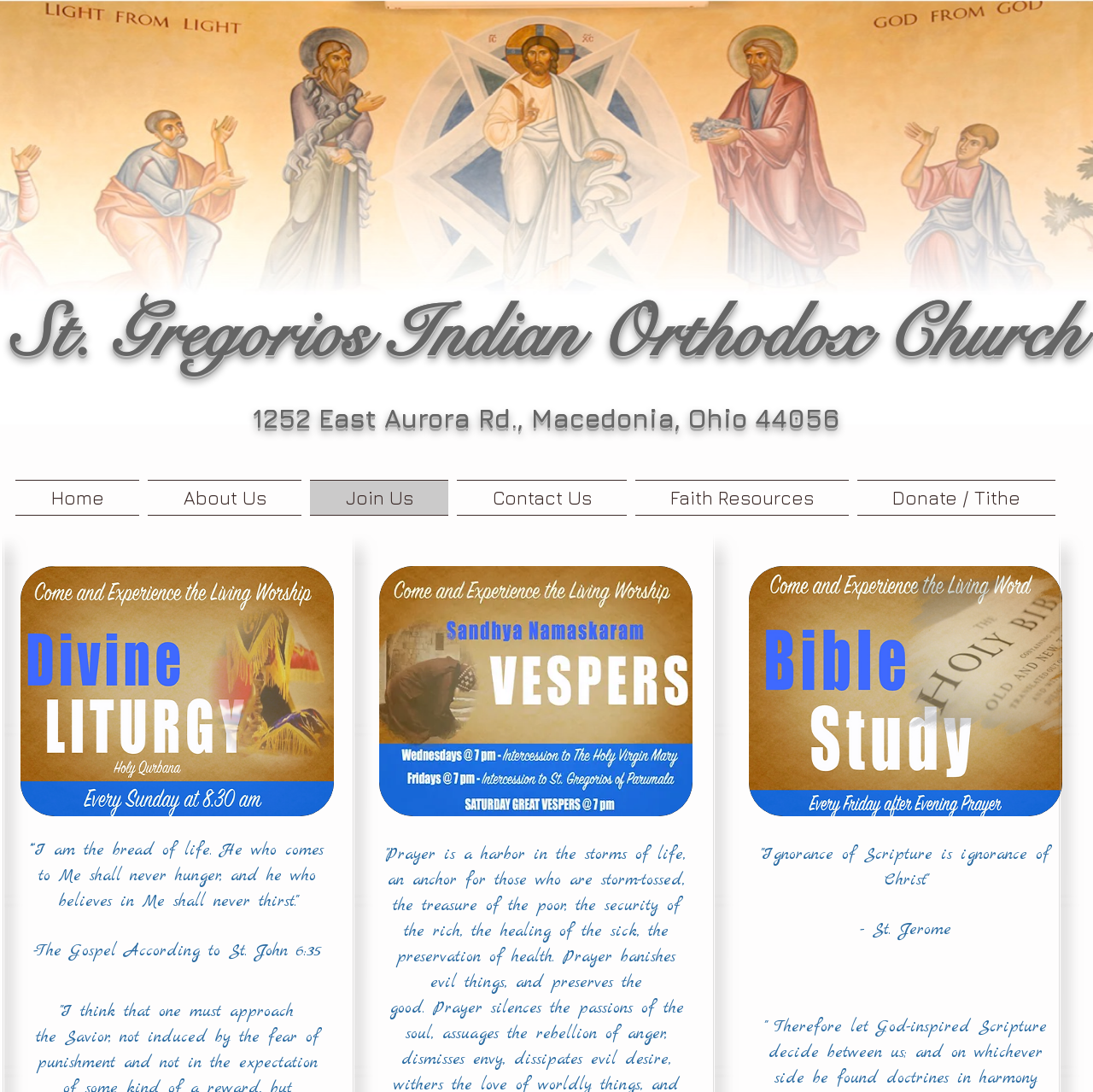Extract the text of the main heading from the webpage.

St. Gregorios Indian Orthodox Church
1252 East Aurora Rd., Macedonia, Ohio 44056